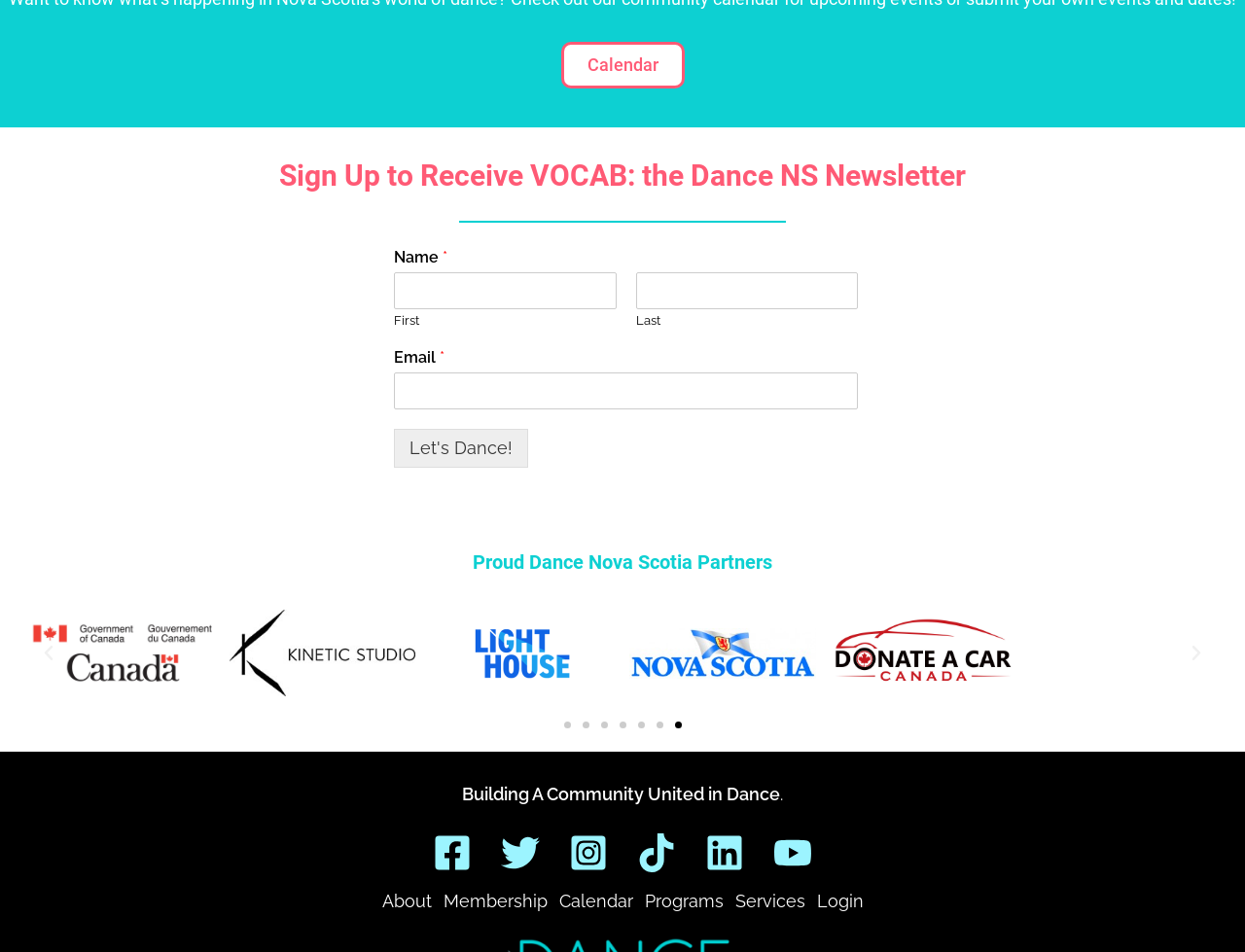Show the bounding box coordinates of the element that should be clicked to complete the task: "View the 'Carousel'".

[0.023, 0.624, 0.977, 0.78]